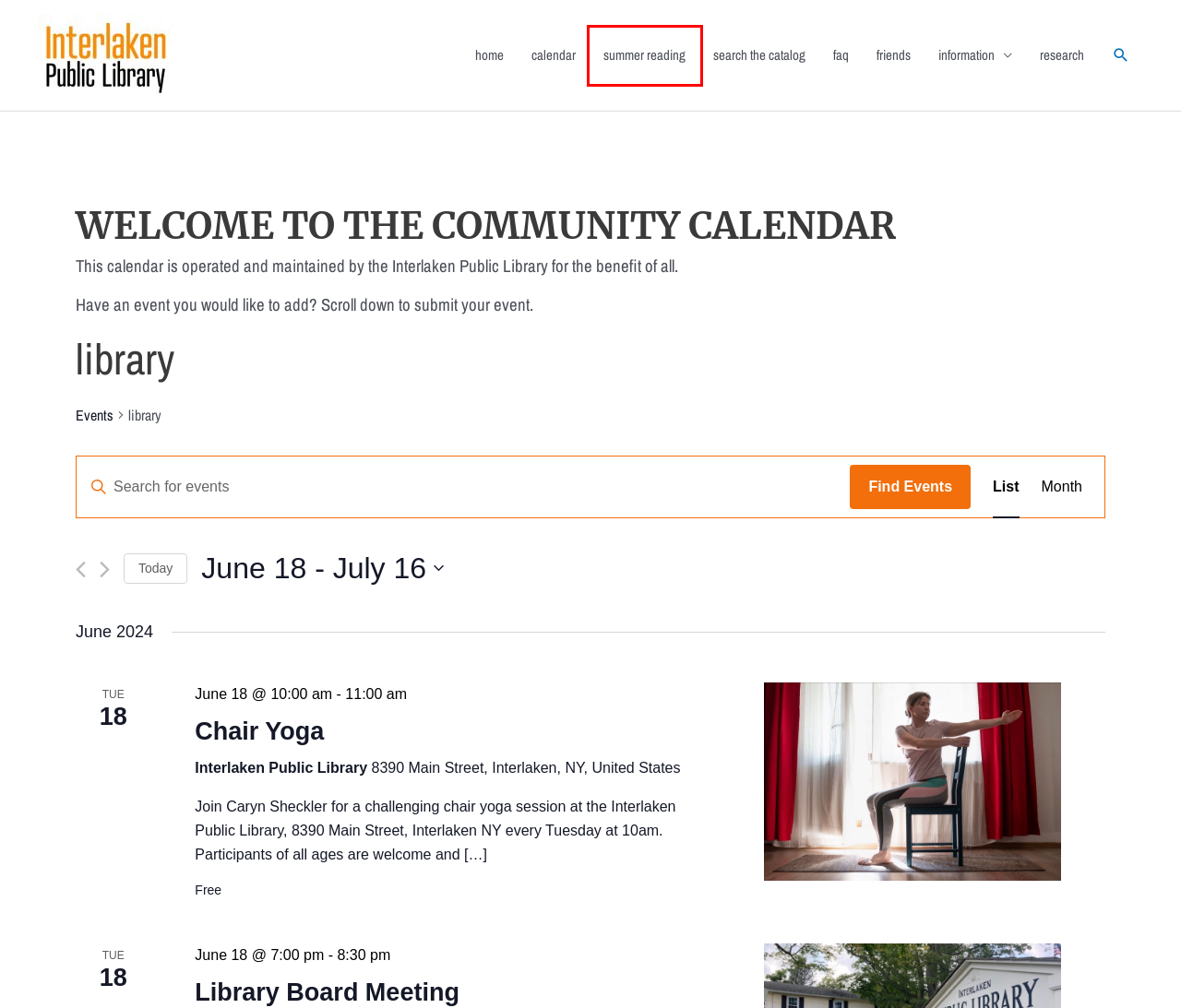Observe the provided screenshot of a webpage that has a red rectangle bounding box. Determine the webpage description that best matches the new webpage after clicking the element inside the red bounding box. Here are the candidates:
A. Chair Yoga
B. summer reading
C. Interlaken Public Library
D. Events from August 26 – November 25
E. faq
F. Library Board Meeting
G. Information
H. Events for May 2024

B